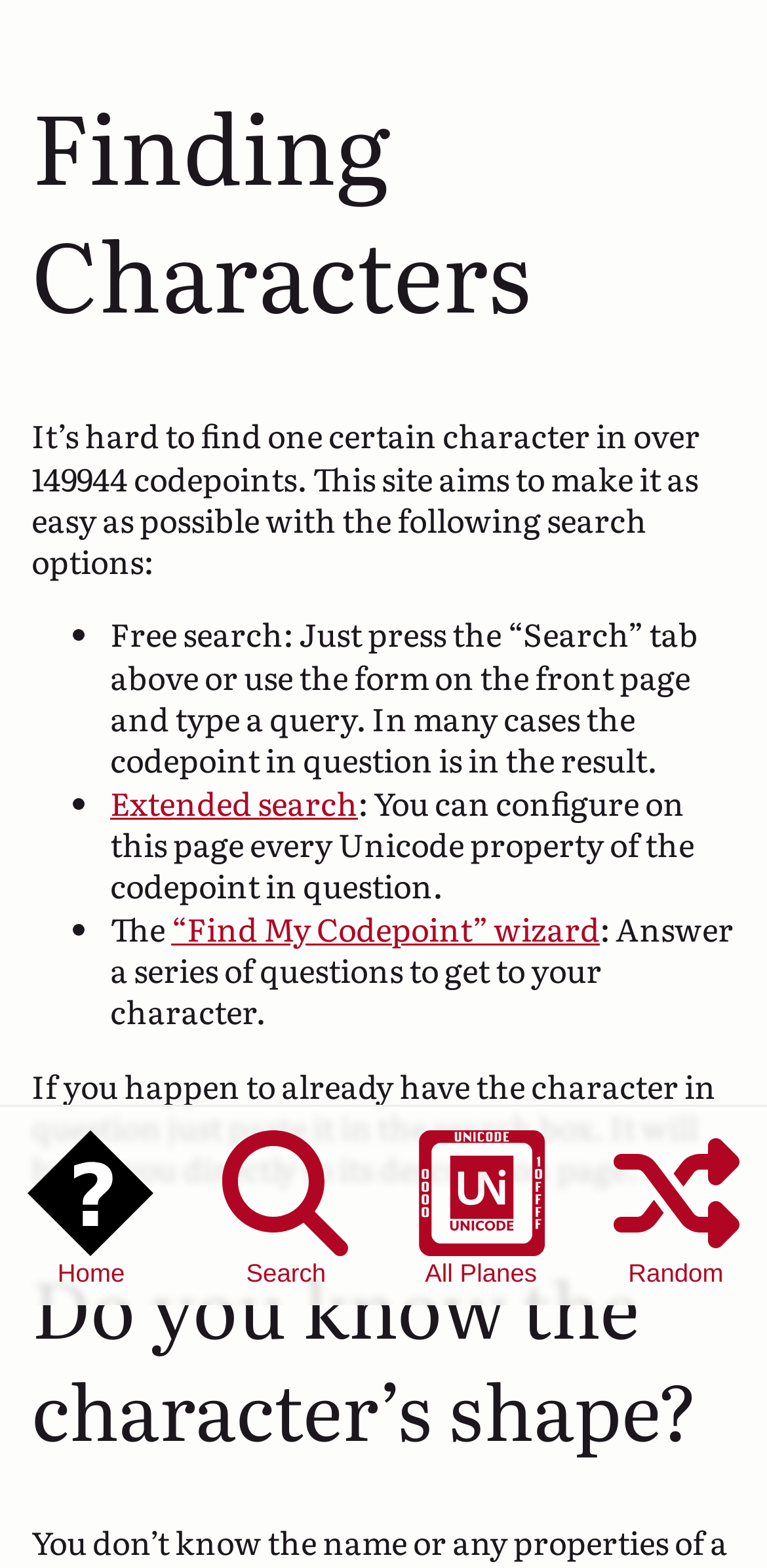How many codepoints are there in Unicode?
Using the image as a reference, answer the question in detail.

The webpage mentions that there are over 149944 codepoints in Unicode, making it hard to find a specific character. This is stated in the text 'It’s hard to find one certain character in over 149944 codepoints.'